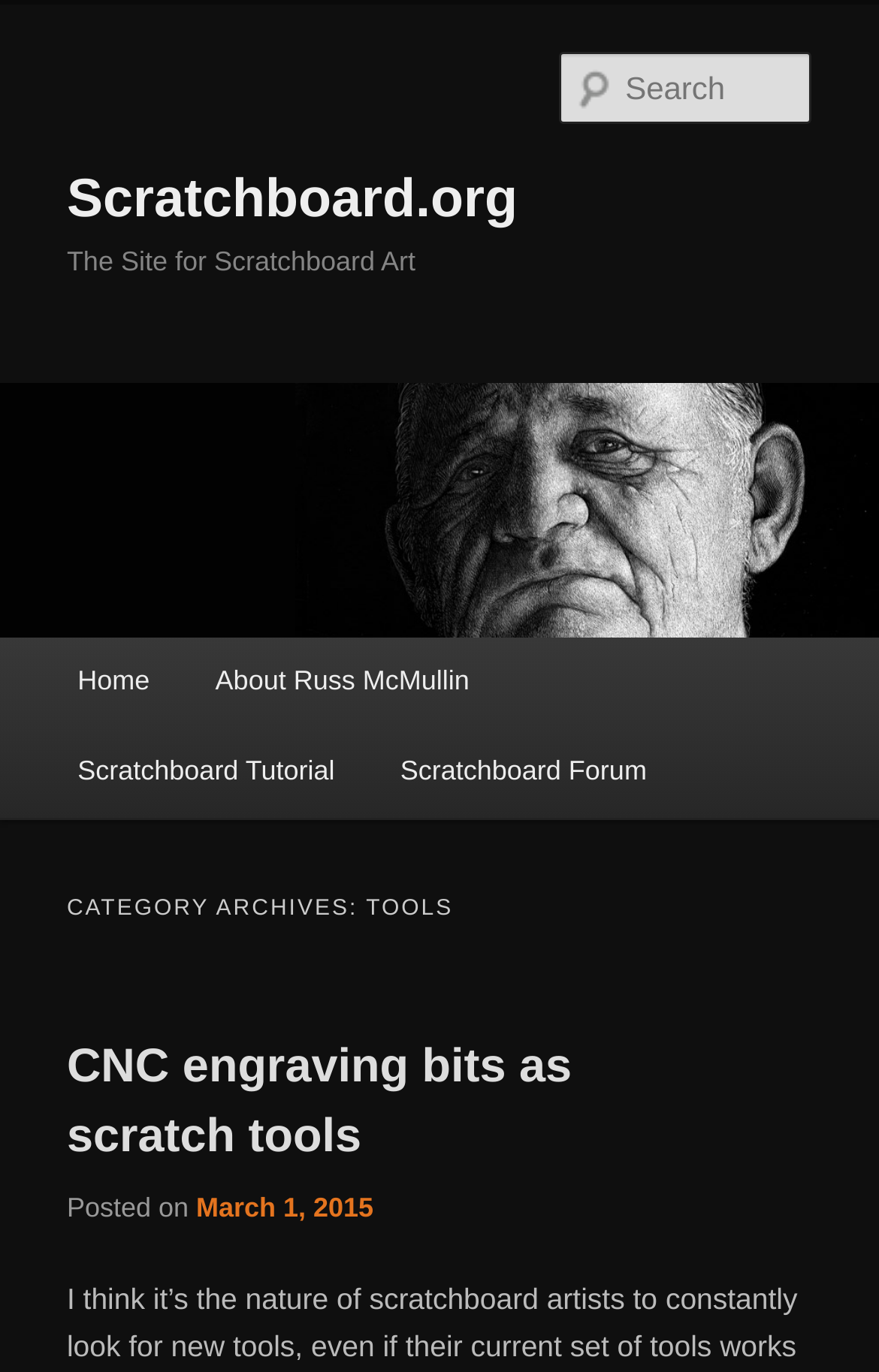Bounding box coordinates are to be given in the format (top-left x, top-left y, bottom-right x, bottom-right y). All values must be floating point numbers between 0 and 1. Provide the bounding box coordinate for the UI element described as: parent_node: Search name="s" placeholder="Search"

[0.637, 0.038, 0.924, 0.091]